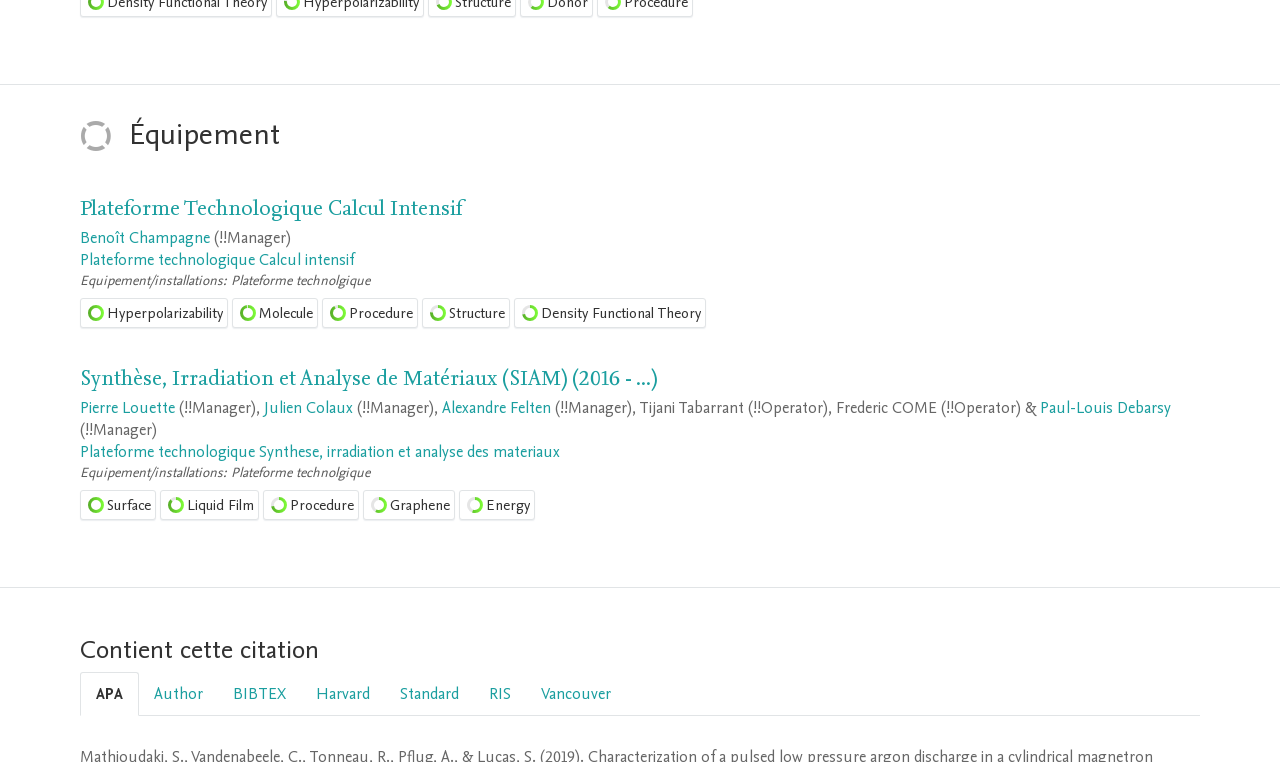Please provide the bounding box coordinates for the UI element as described: "APA". The coordinates must be four floats between 0 and 1, represented as [left, top, right, bottom].

[0.062, 0.882, 0.109, 0.94]